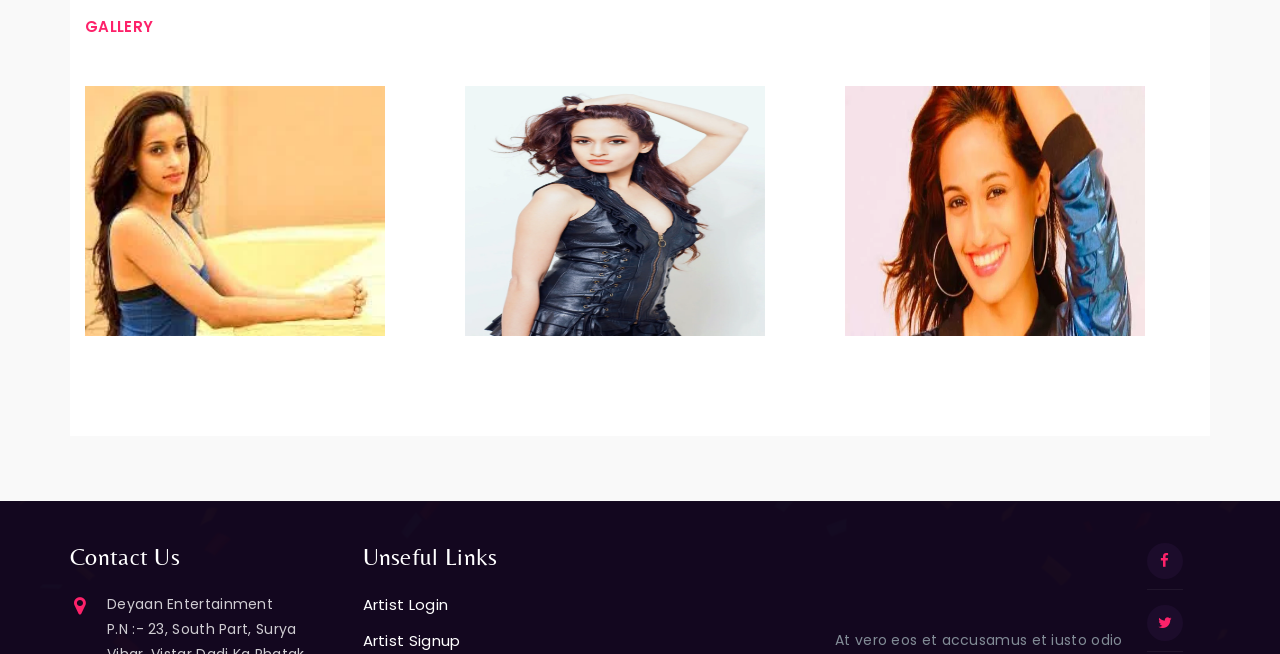How many social media links are present?
Please give a detailed and elaborate answer to the question.

I found two social media links with bounding box coordinates [0.896, 0.83, 0.924, 0.885] and [0.896, 0.925, 0.924, 0.98], represented by icons '' and '' respectively.